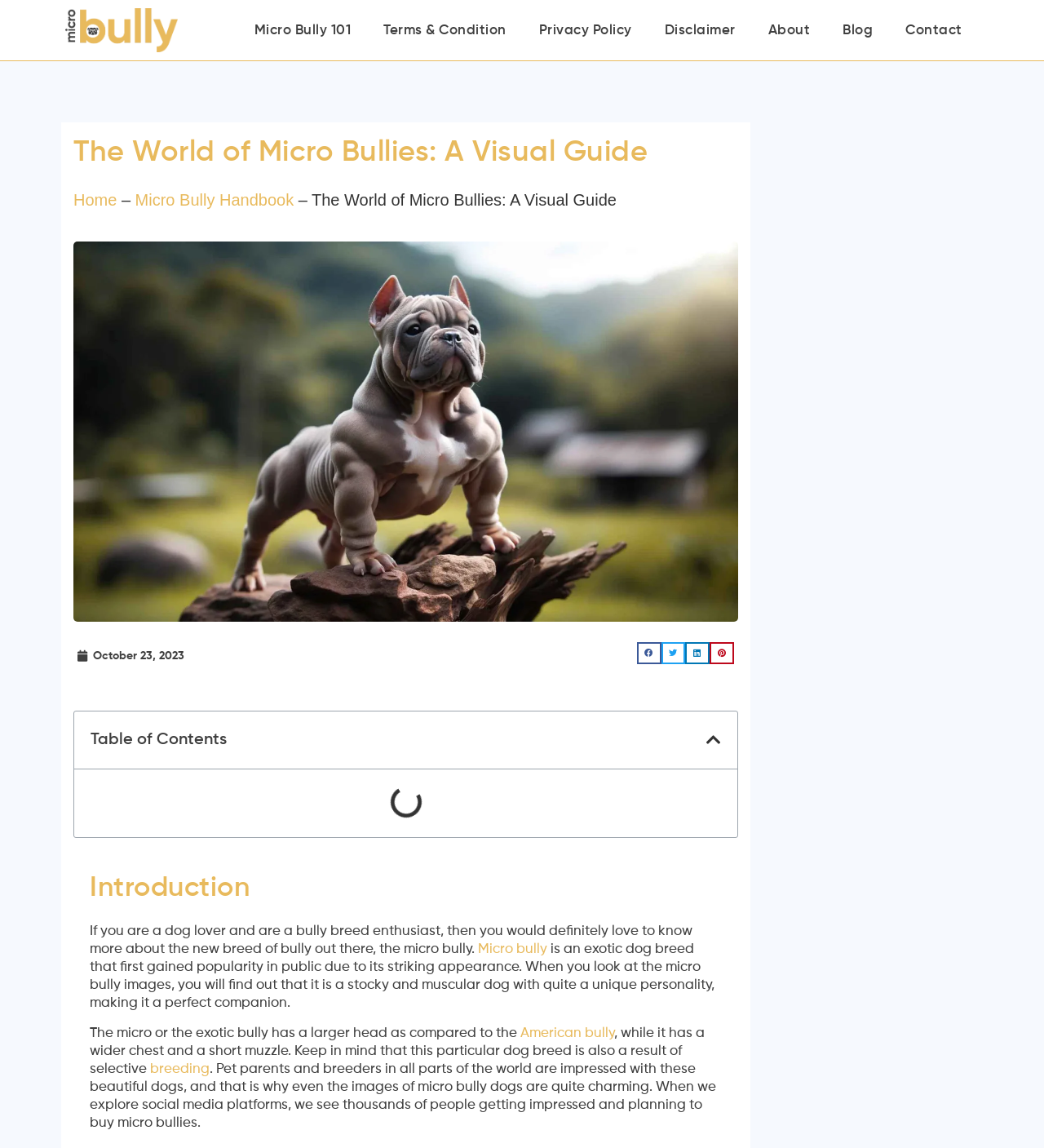Construct a comprehensive description capturing every detail on the webpage.

This webpage is about Micro Bully Images, a visual guide to the breed. At the top, there are several links to different sections of the website, including "Micro Bully 101", "Terms & Condition", "Privacy Policy", "Disclaimer", "About", "Blog", and "Contact". Below these links, there is a heading that reads "The World of Micro Bullies: A Visual Guide". 

To the right of the heading, there is a navigation section with breadcrumbs, showing the current page's location within the website. The navigation section includes links to "Home" and "Micro Bully Handbook". 

Below the navigation section, there is a large image of a Golden Retriever in mid-leap, preparing to dive into a serene lake. The image takes up most of the width of the page. 

On the top-right side of the page, there is a link to the current date, "October 23, 2023", with a time indicator next to it. Below the date, there are four social media sharing buttons for Facebook, Twitter, LinkedIn, and Pinterest.

Further down the page, there is a table of contents section with a heading and a button to close the table of contents. 

The main content of the page starts with a heading that reads "Introduction". The introduction text describes the Micro Bully breed, mentioning its unique appearance and personality. There are links to related terms, such as "Micro bully" and "American bully", within the text. 

The page then continues with a series of articles, each with a heading, an image, and a "Read more" link. The first article is about the Chocolate Merle Coat in Micro Bullies, and the second article compares Micro and Shorty bully breeds. The images in the articles are descriptive and show the unique features of the Micro Bully breed. 

On the right side of the page, there is a search bar with a search button. Below the search bar, there is a heading that reads "Latest Posts", which suggests that the articles on the page are the latest posts on the website.